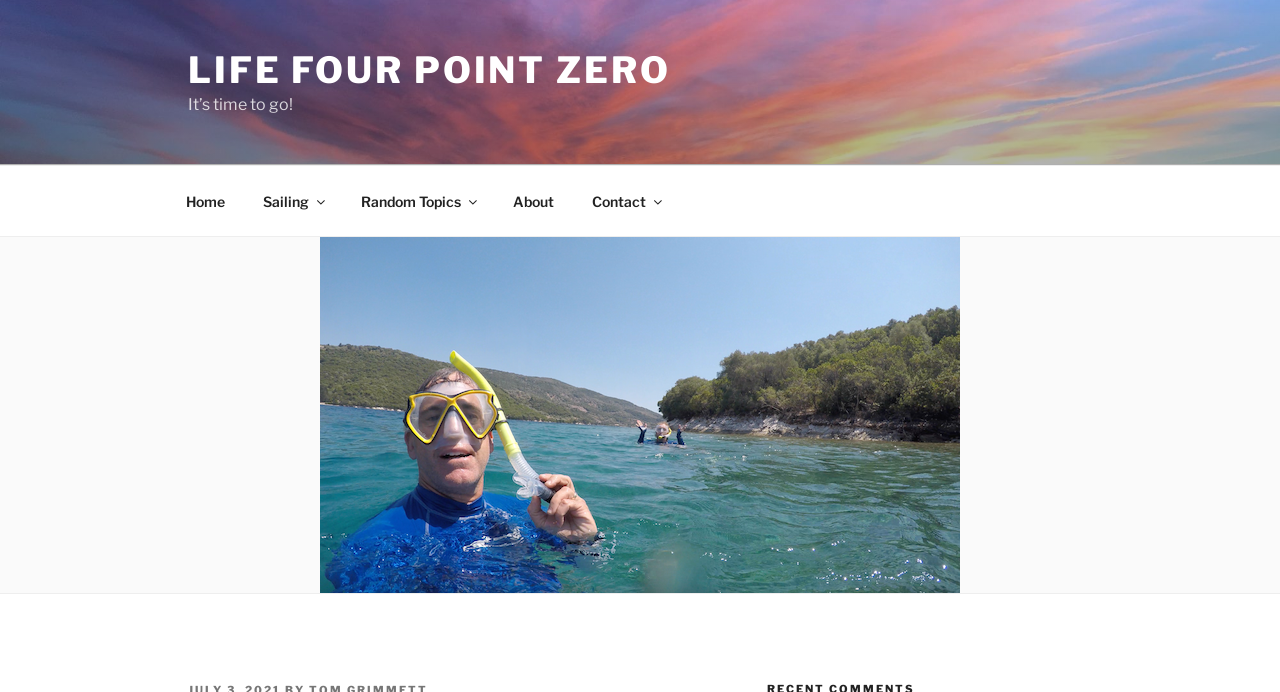Summarize the webpage in an elaborate manner.

The webpage is about an episode of a podcast or show called "Test, Test, Can You Hear Me OK?! Ep. 155 – Life Four Point Zero". At the top left, there is a link to "LIFE FOUR POINT ZERO". Below this link, there is a static text that says "It’s time to go!". 

On the top section of the page, there is a navigation menu labeled as "Top Menu" that spans across the page. This menu contains five links: "Home" on the left, followed by "Sailing", "Random Topics", "About", and "Contact" on the right.